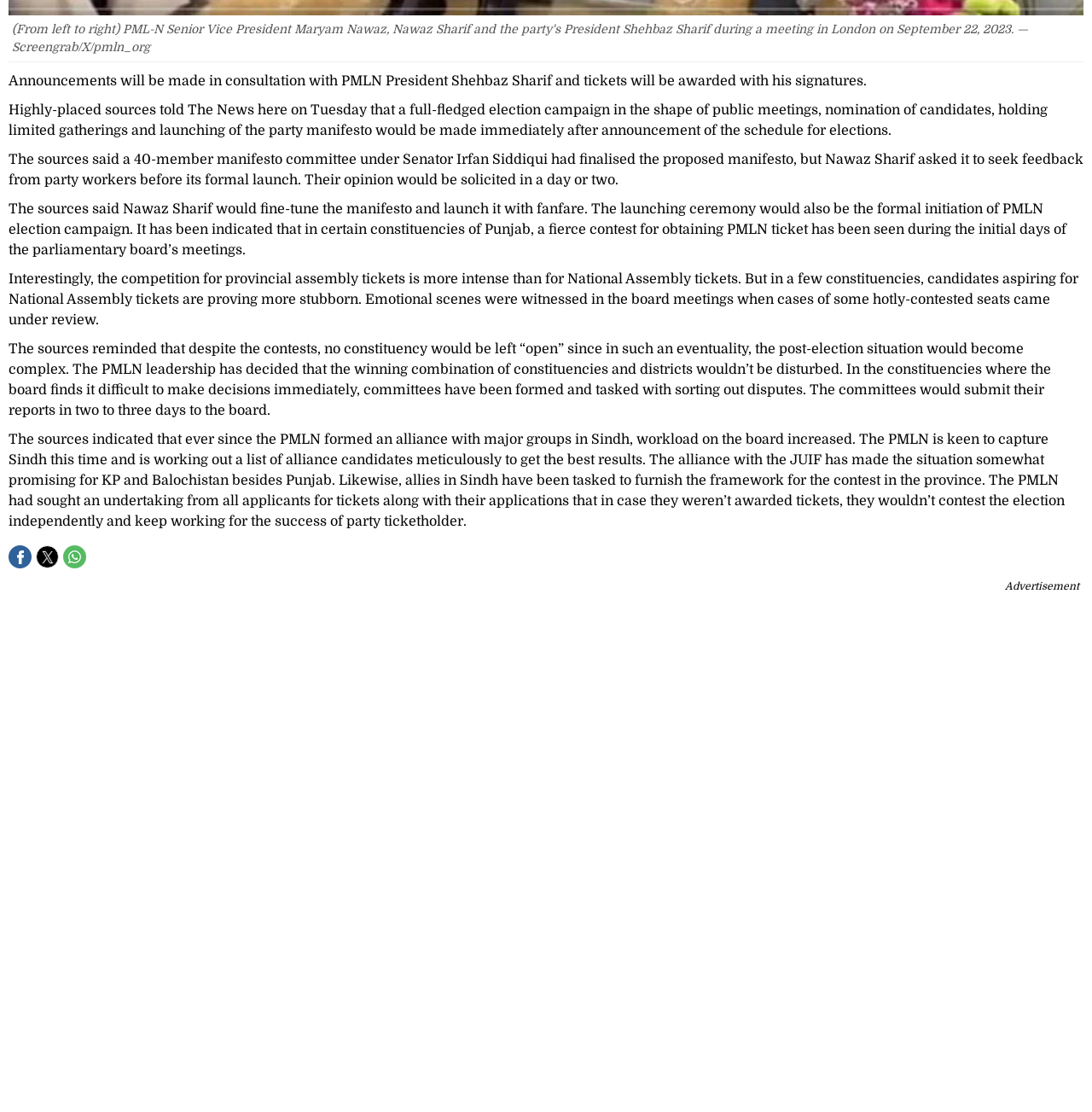Provide a one-word or brief phrase answer to the question:
How many members are in the manifesto committee?

40